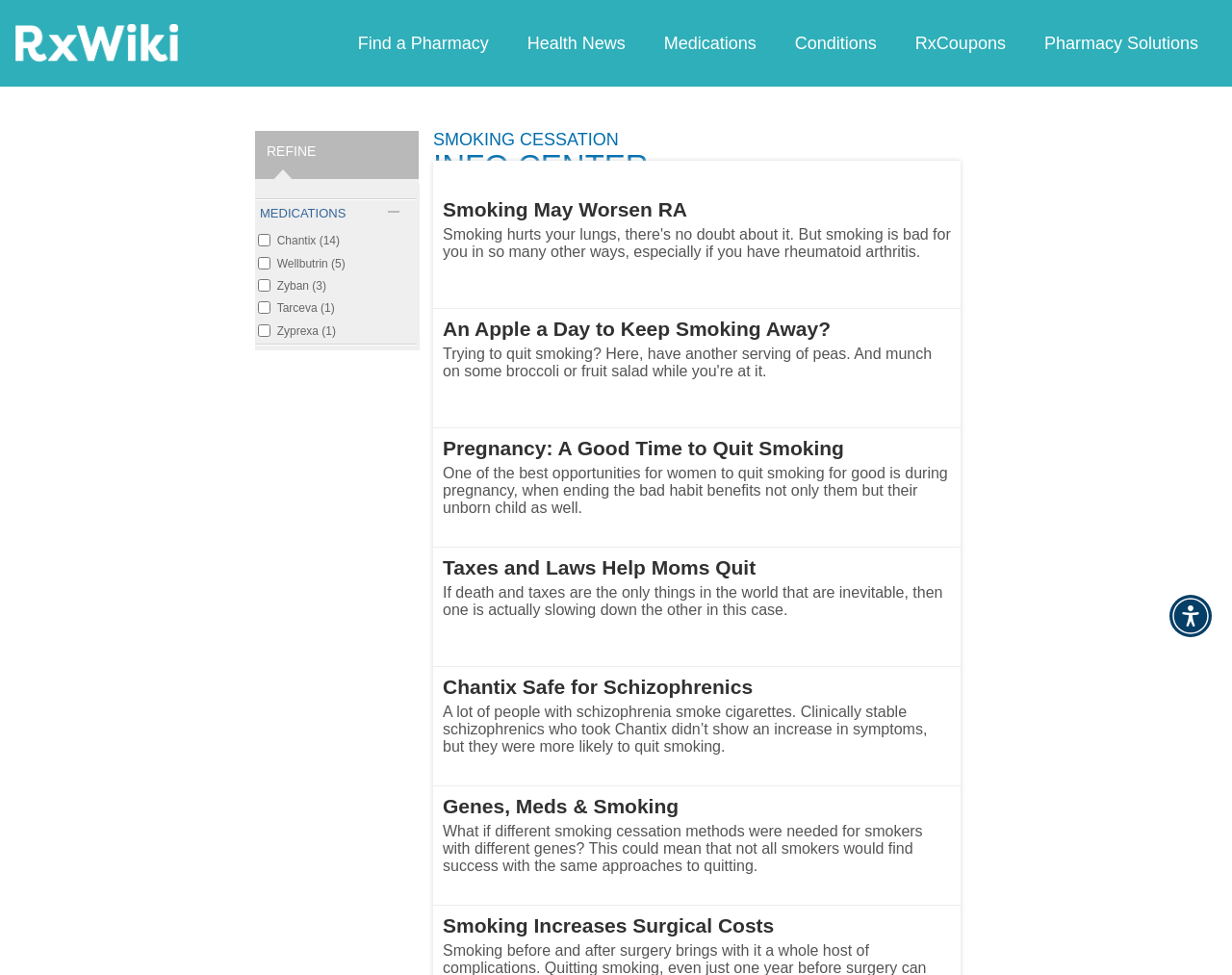Using the format (top-left x, top-left y, bottom-right x, bottom-right y), and given the element description, identify the bounding box coordinates within the screenshot: medications

[0.207, 0.205, 0.334, 0.233]